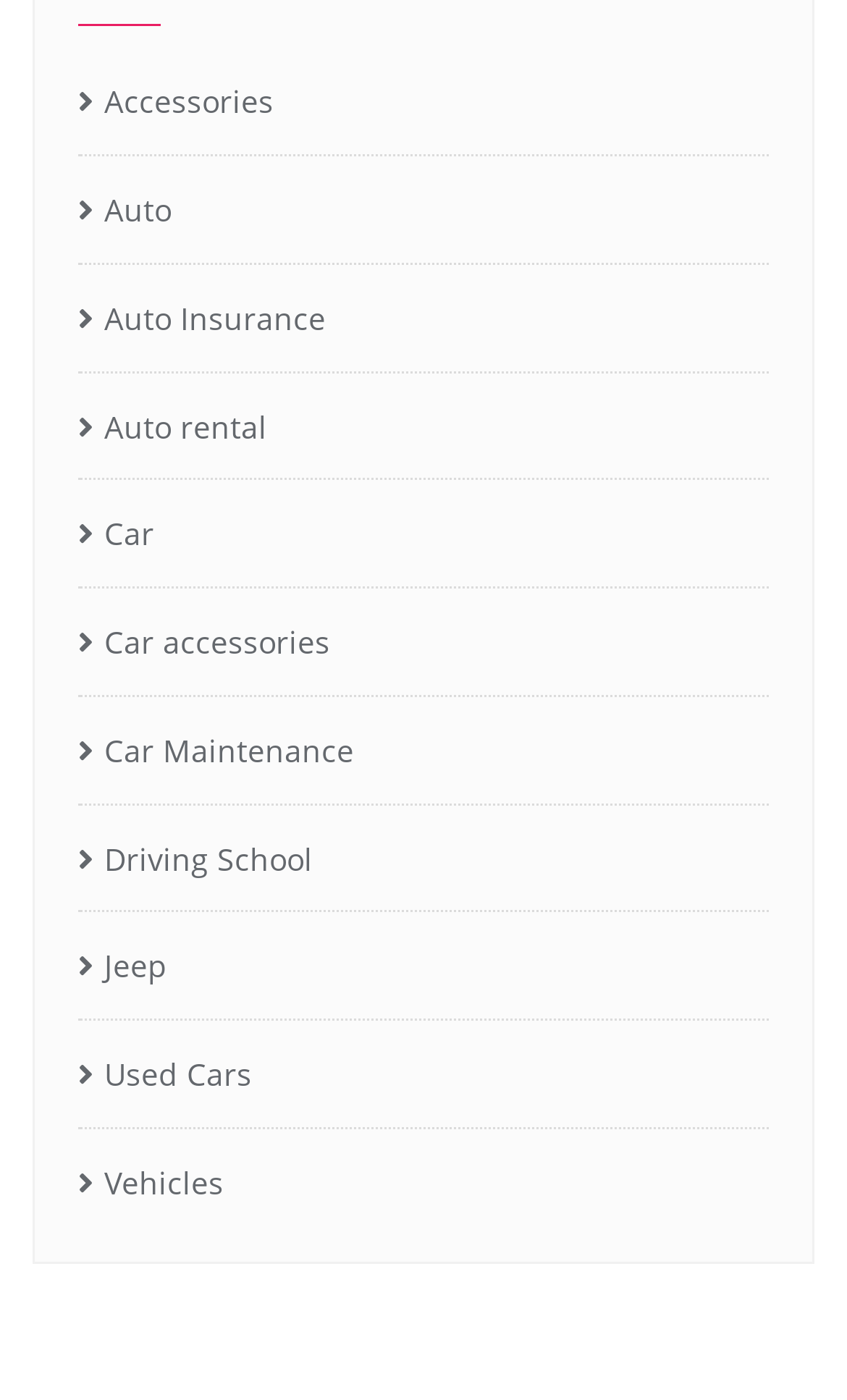Please reply to the following question using a single word or phrase: 
What is the second category of auto services?

Auto Insurance